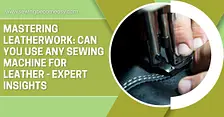Provide a comprehensive description of the image.

This image features a close-up view of a sewing machine in action, focusing on the needle and fabric being stitched together. The text overlay reads "Mastering Leatherwork: Can You Use Any Sewing Machine for Leather - Expert Insights." The background is vibrant and stylized with a green and yellow color scheme, enhancing the emphasis on the task of sewing leather. This image likely accompanies a guide or article aimed at sewing enthusiasts, providing valuable information about the capabilities of different sewing machines in handling leather materials.